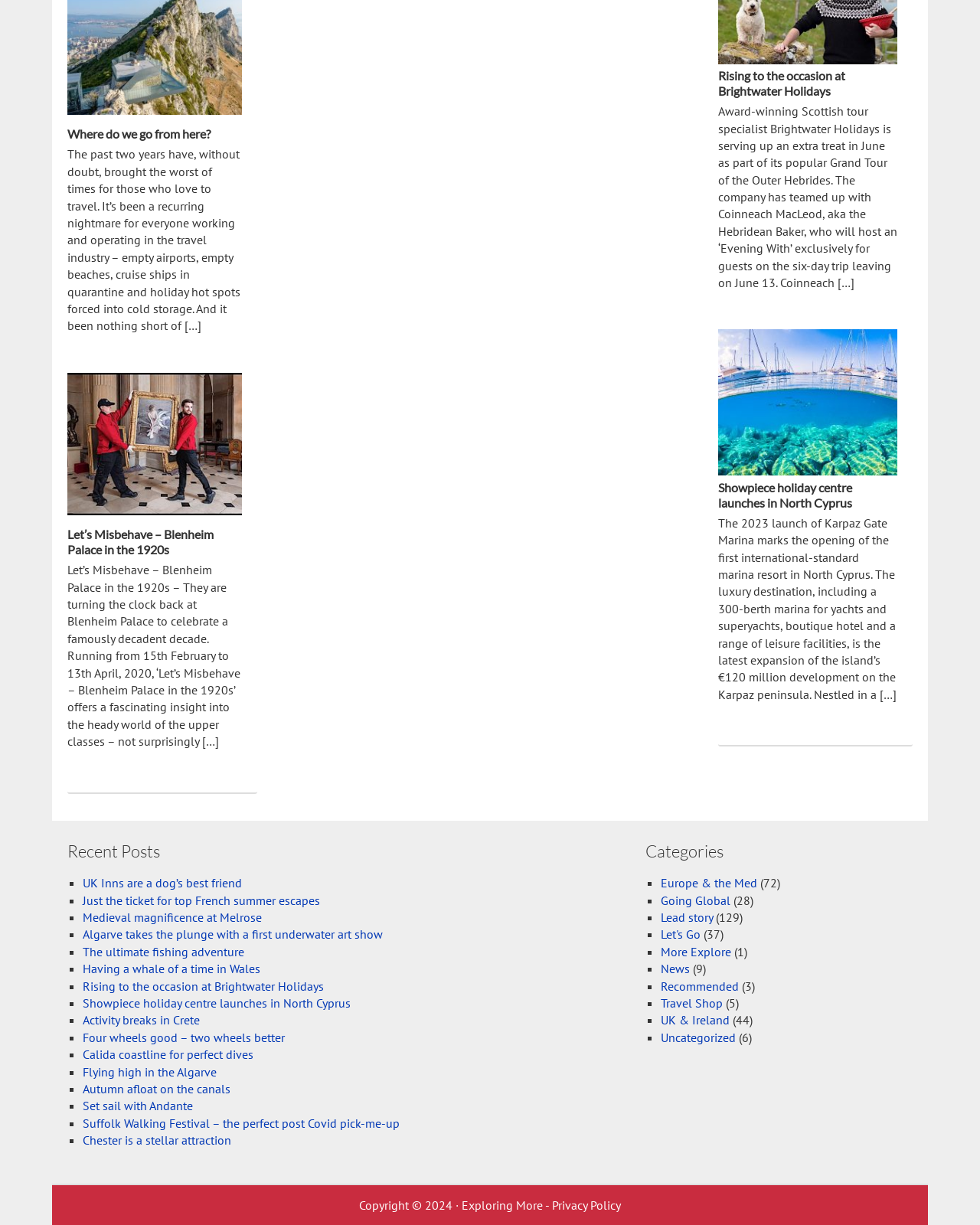Answer the following in one word or a short phrase: 
What is the title of the first article?

Rising to the occasion at Brightwater Holidays